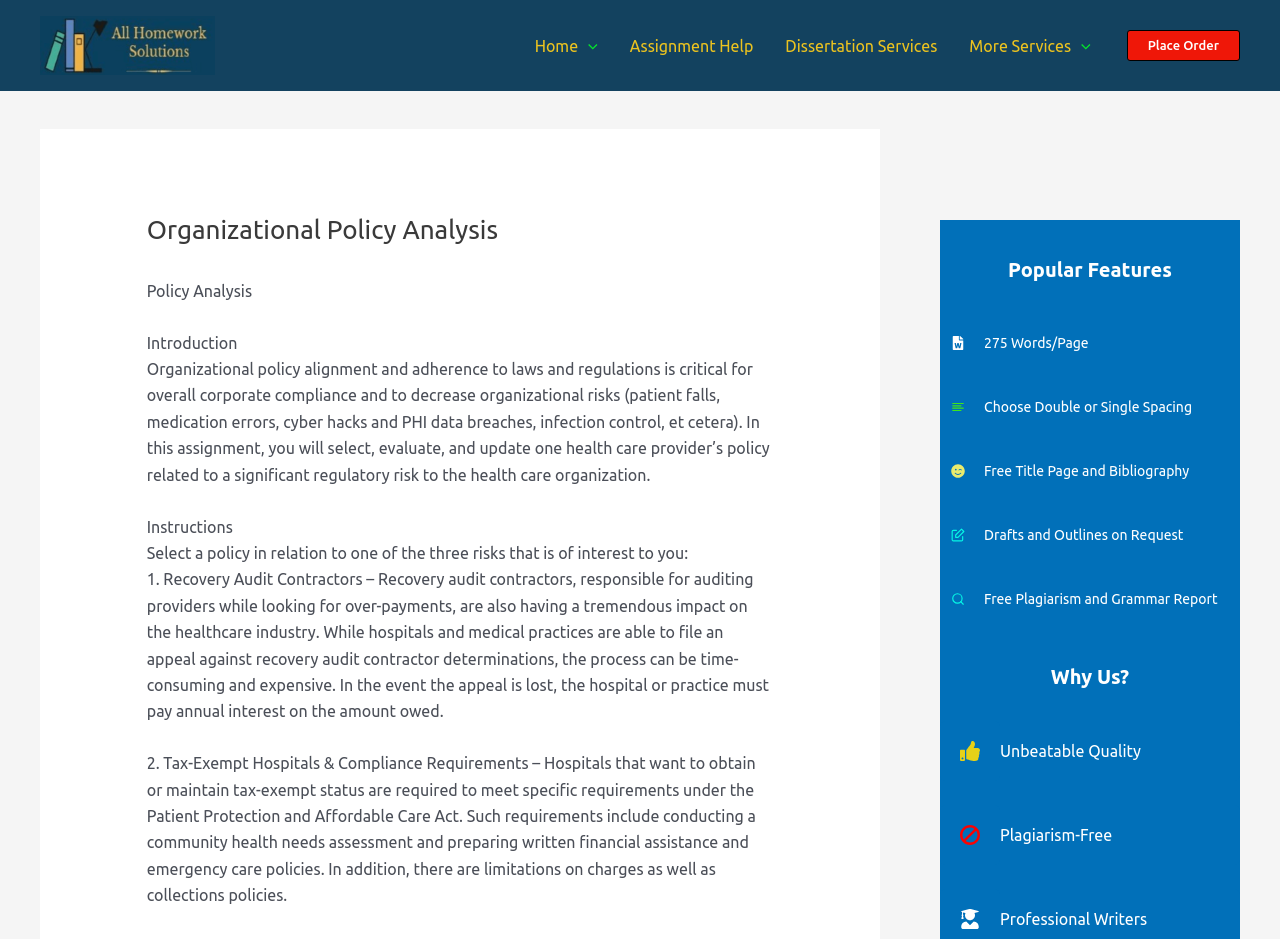Respond to the question below with a single word or phrase: What are the popular features offered?

275 Words/Page, etc.